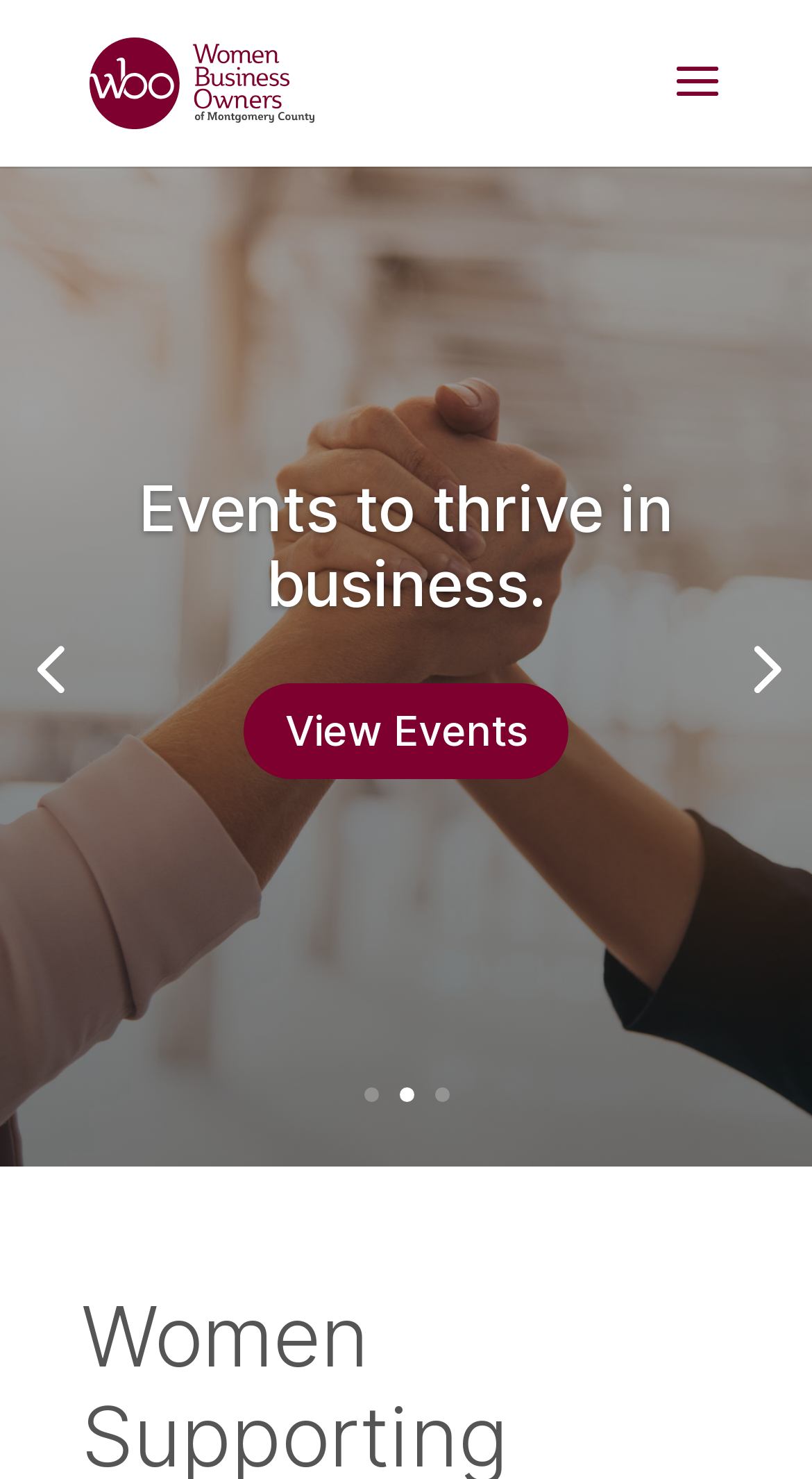Write an elaborate caption that captures the essence of the webpage.

The webpage is dedicated to Women Business Owners of Montgomery County, with a focus on engagement, education, and empowerment. At the top left of the page, there is a link and an image, both with the same name as the organization, which suggests that it might be a logo or a banner.

Below the logo, there is a layout table that occupies most of the page. Within this table, there is a heading titled "Network" located near the top left, with a link to the same title right below it. To the right of the "Network" link, there is another link titled "View Events".

On the top left and top right of the page, there are two links with numbers "4" and "5", respectively, which might be related to pagination or navigation. At the bottom of the page, there are three more links with numbers "1", "2", and "3", arranged horizontally from left to right, which could be related to further navigation or pagination options.